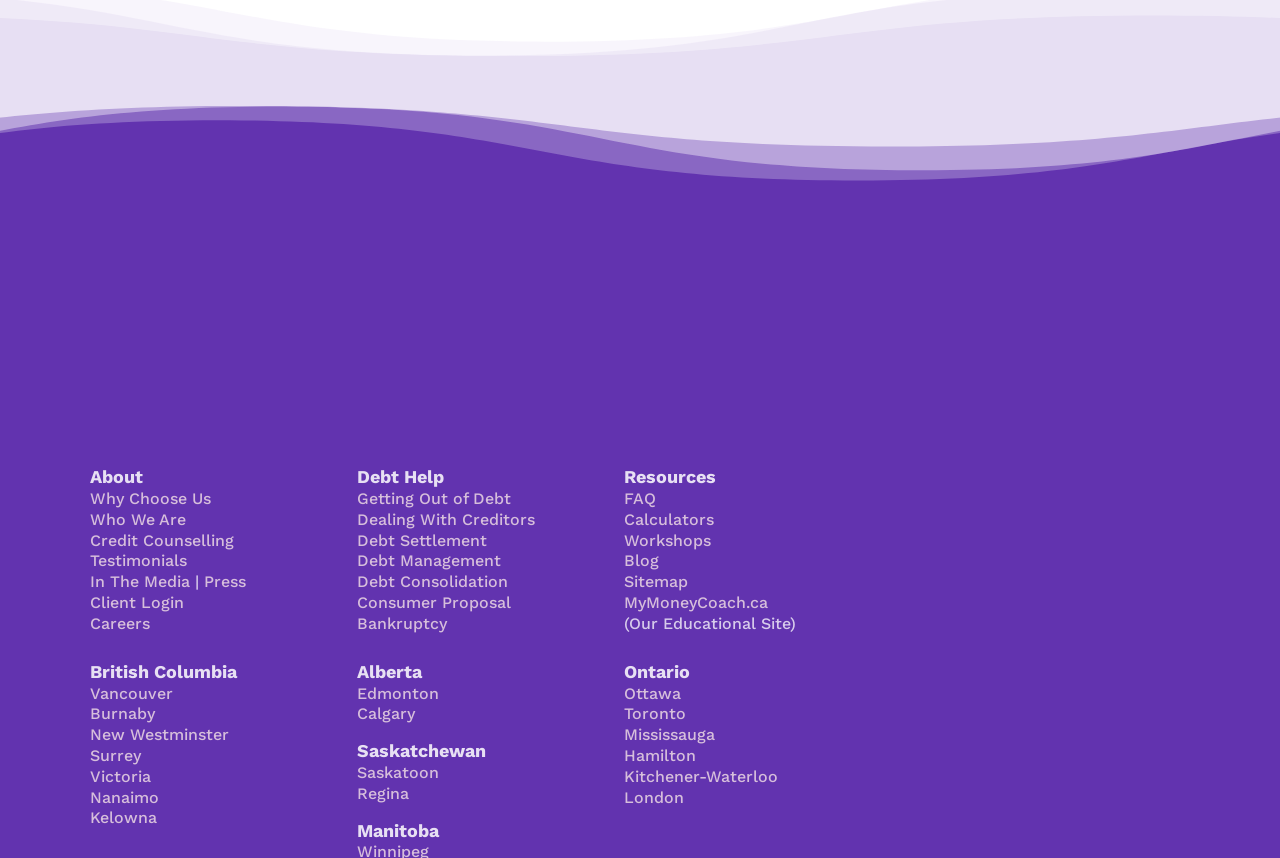Using the information in the image, could you please answer the following question in detail:
What is the purpose of the 'Get Some Help – It’s Free' button?

The static text element 'Get Some Help – It’s Free' is located near the bottom of the webpage, and the surrounding text suggests that users can get a free appointment to explore their options and get back on track. Therefore, the purpose of the button is to allow users to get a free appointment.